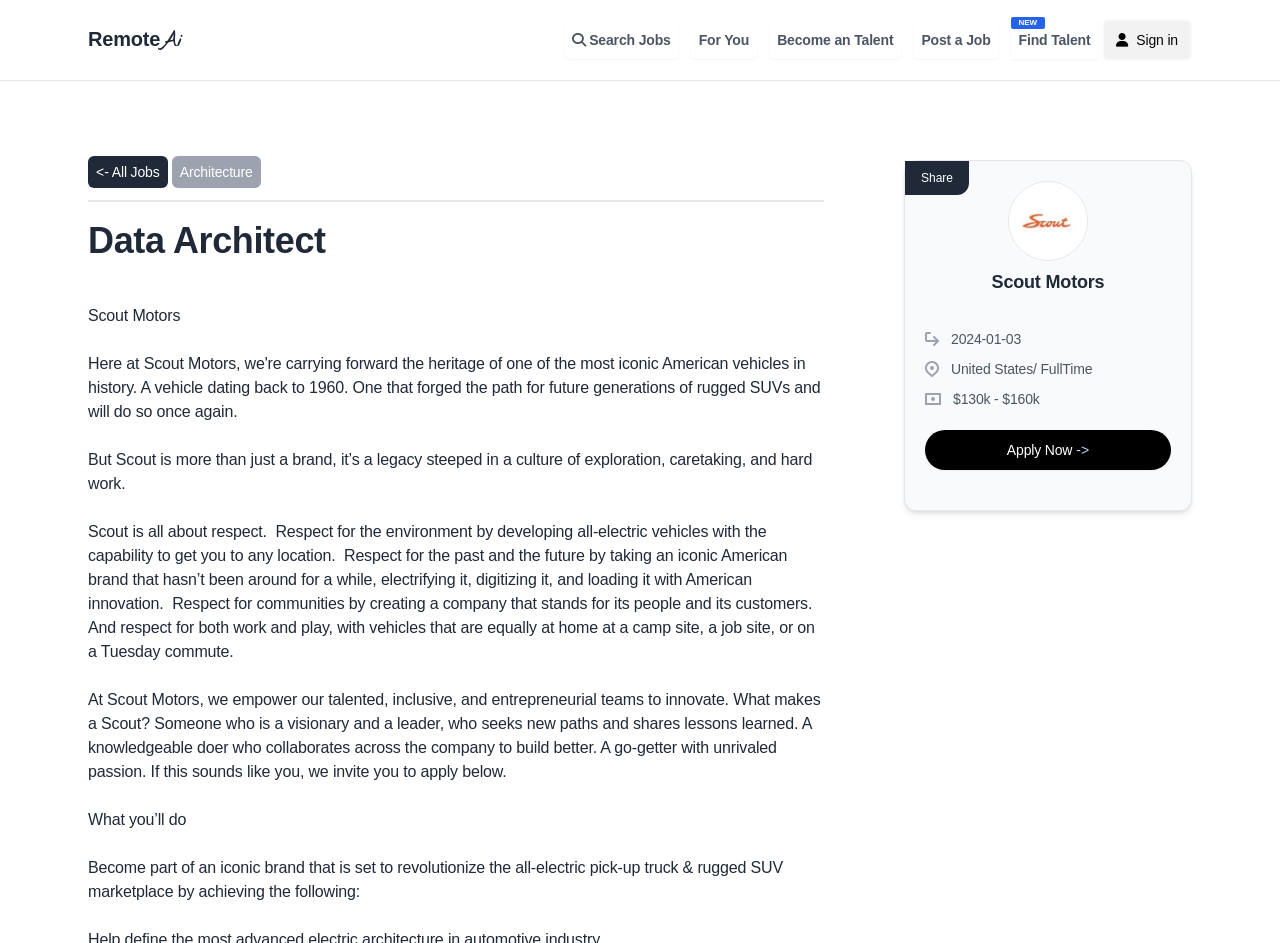Please identify the bounding box coordinates of the clickable area that will allow you to execute the instruction: "Sign in".

[0.861, 0.02, 0.931, 0.065]